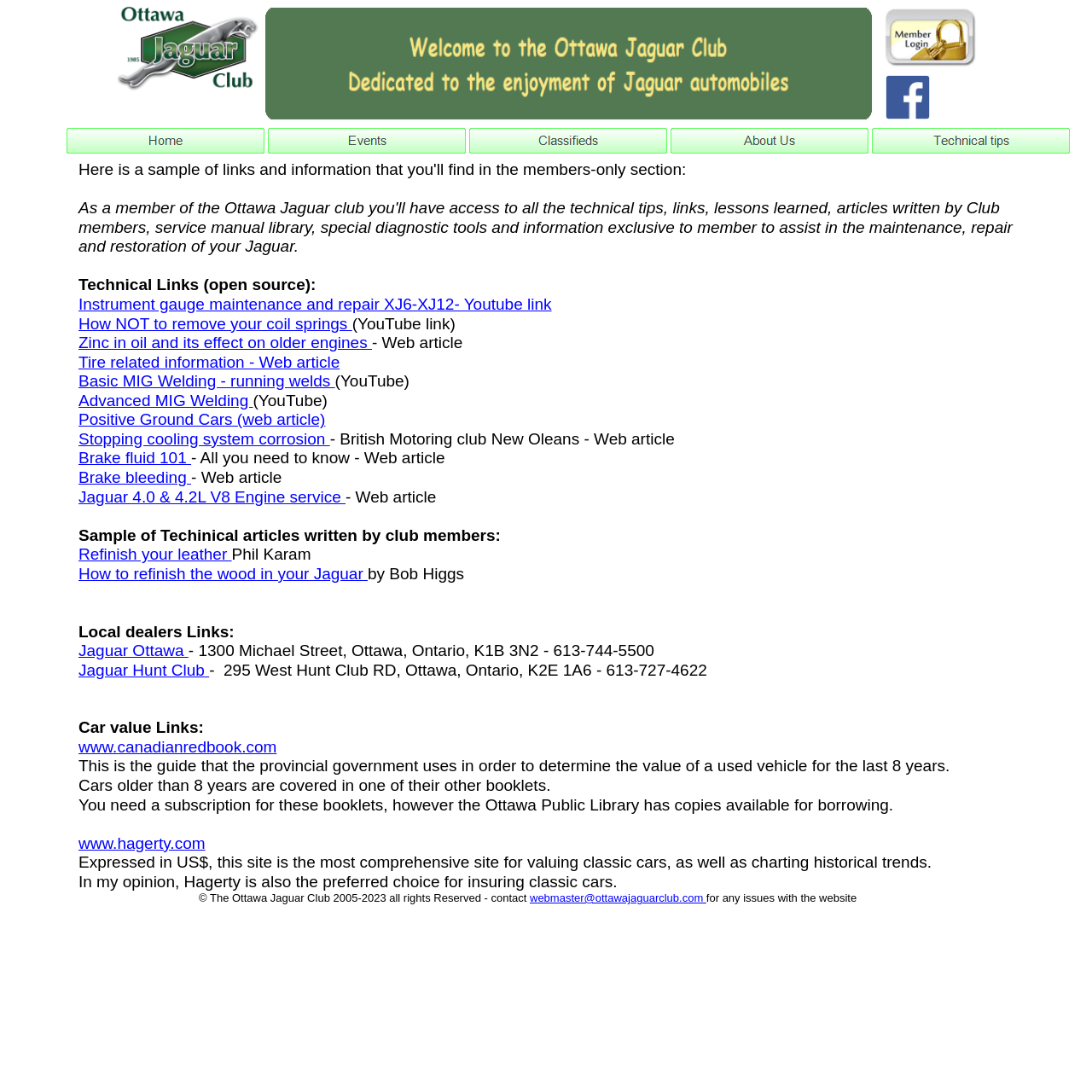What is the purpose of the website www.canadianredbook.com?
Using the image as a reference, give an elaborate response to the question.

I found the answer by looking at the link element with the text 'www.canadianredbook.com' which has a bounding box coordinate of [0.072, 0.676, 0.253, 0.692] and is described as 'the guide that the provincial government uses in order to determine the value of a used vehicle for the last 8 years'.